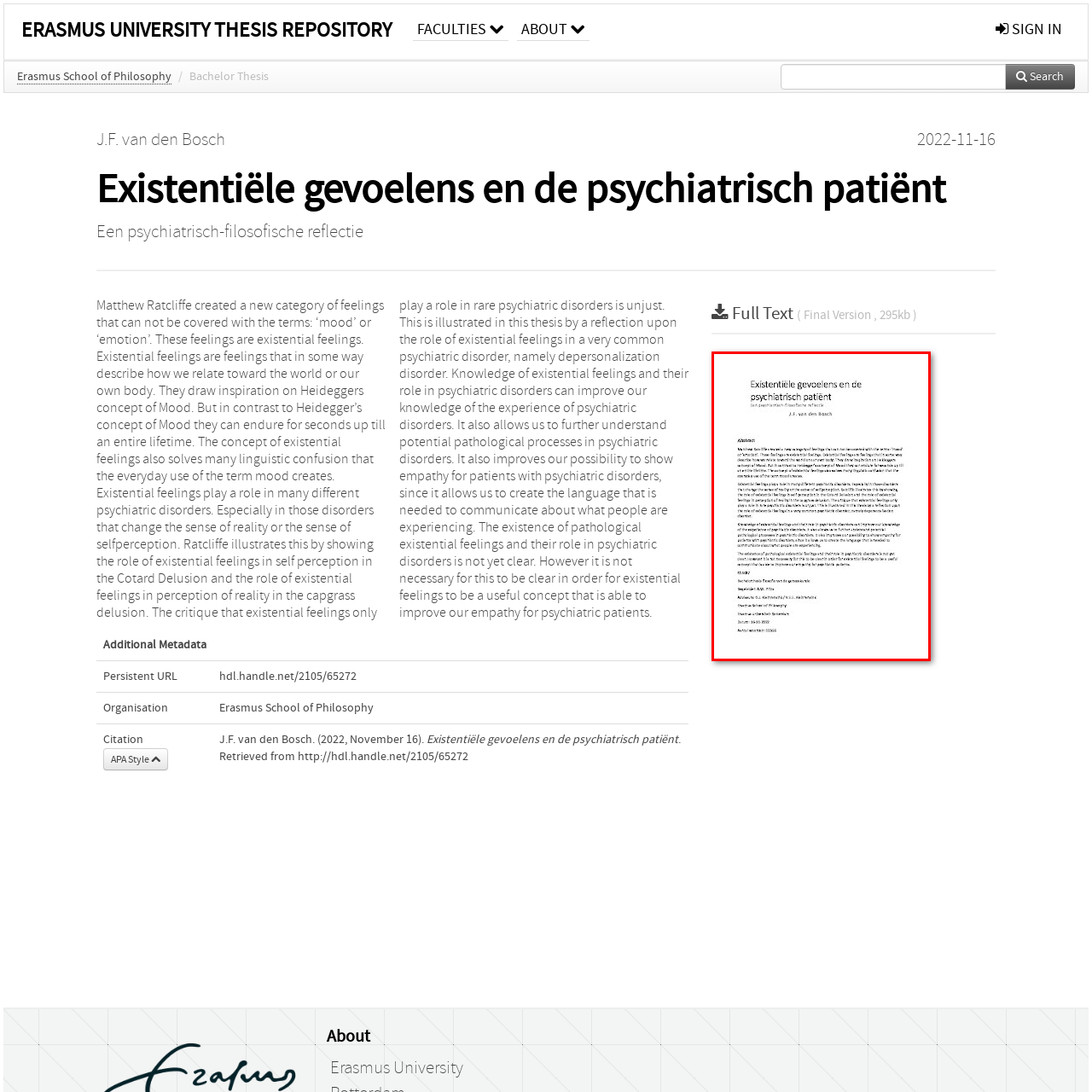When was the thesis published?
Check the image inside the red boundary and answer the question using a single word or brief phrase.

November 16, 2022